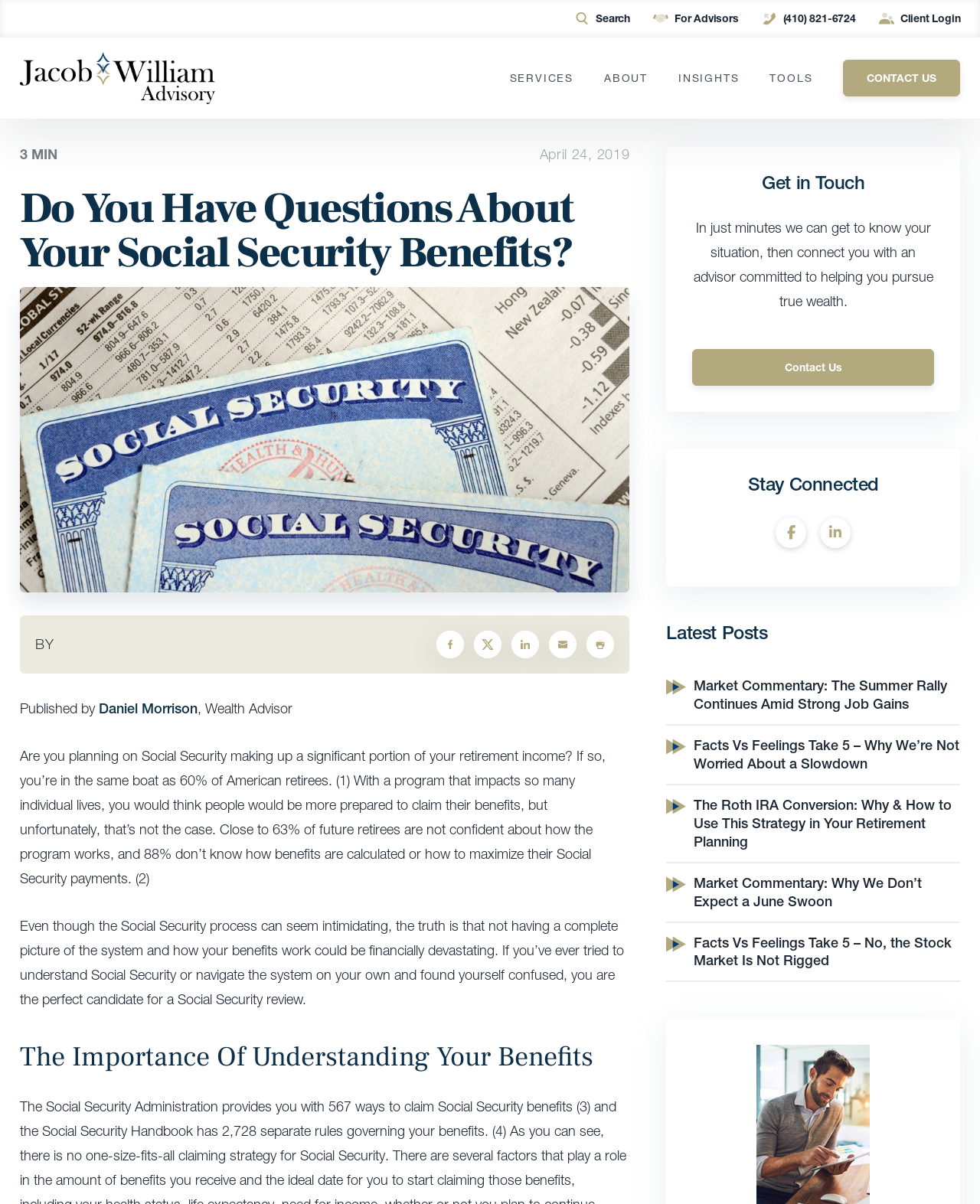Find the main header of the webpage and produce its text content.

Do You Have Questions About Your Social Security Benefits?